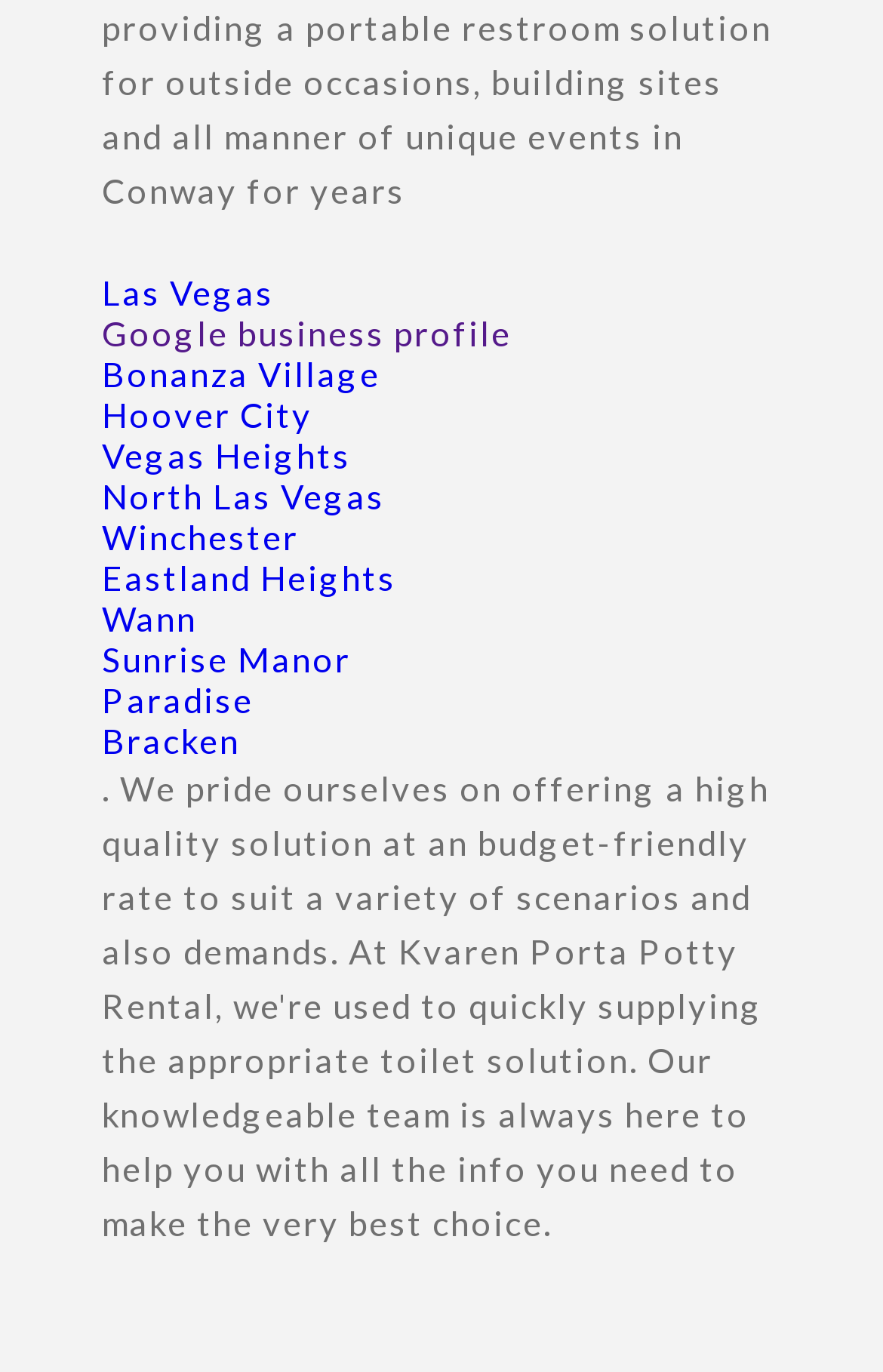Pinpoint the bounding box coordinates of the clickable element needed to complete the instruction: "watch Documentary Video". The coordinates should be provided as four float numbers between 0 and 1: [left, top, right, bottom].

None